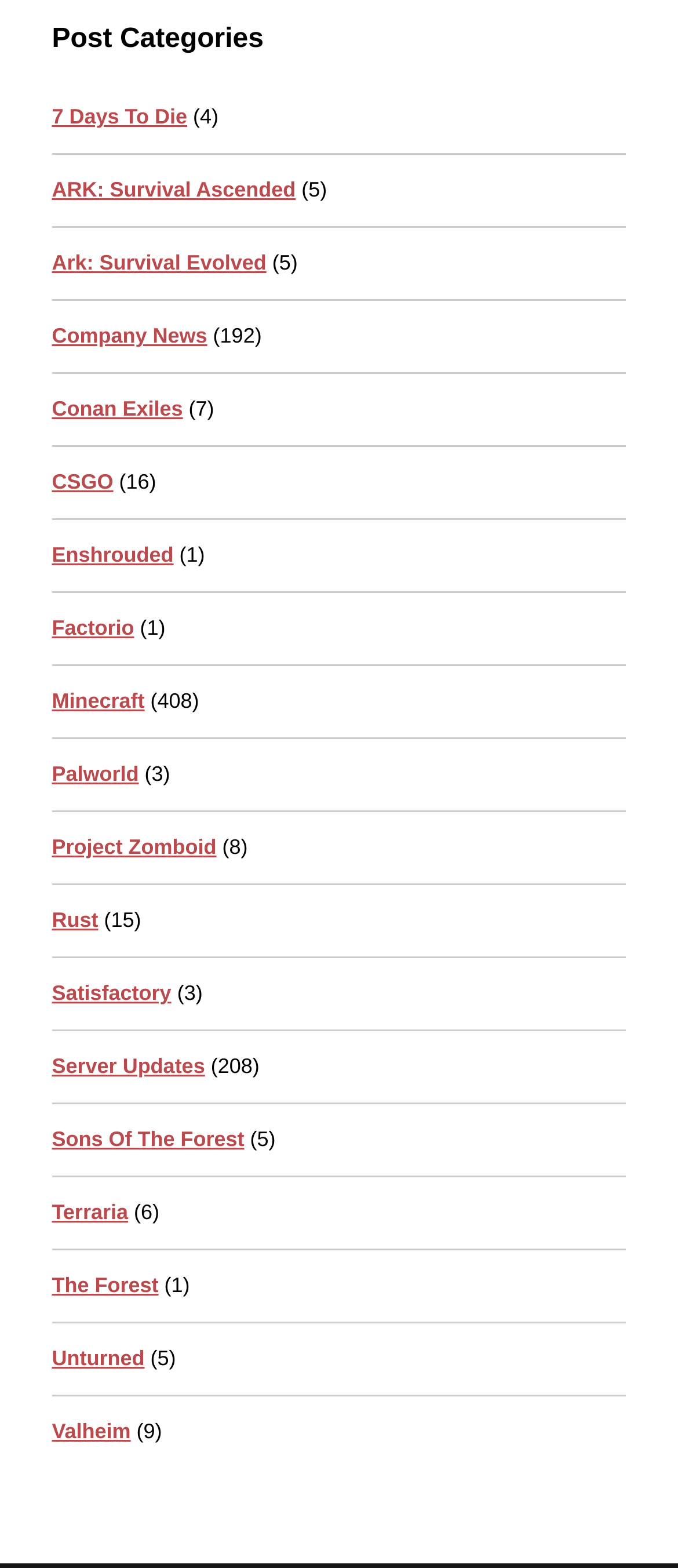Show me the bounding box coordinates of the clickable region to achieve the task as per the instruction: "Visit the Alumni page".

None